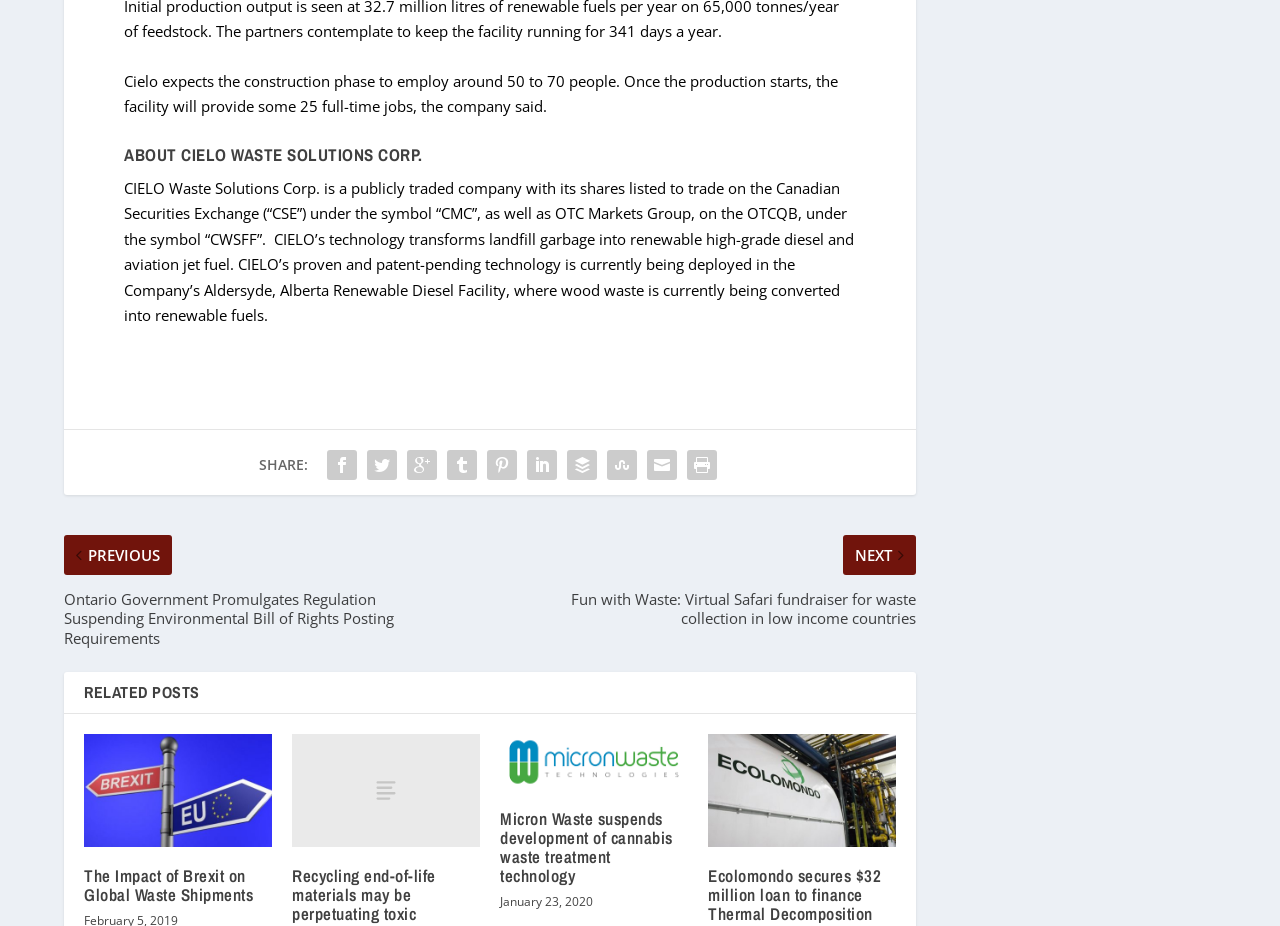Answer the following in one word or a short phrase: 
What is the date of the post 'Micron Waste suspends development of cannabis waste treatment technology'?

January 23, 2020